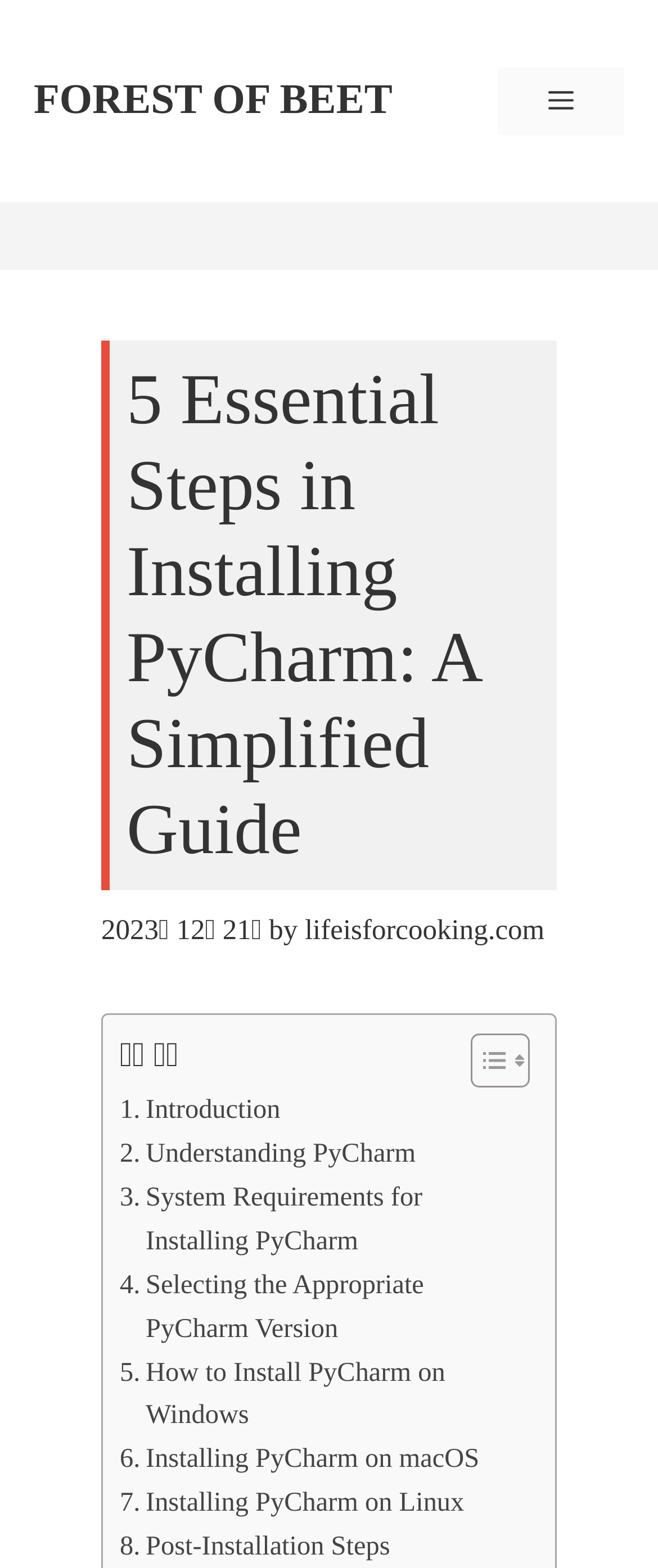Who is the author of the article?
Kindly answer the question with as much detail as you can.

The author of the article is mentioned below the main heading, and it is a link to the website 'lifeisforcooking.com'. This suggests that the article is written by the owner or contributor of this website.